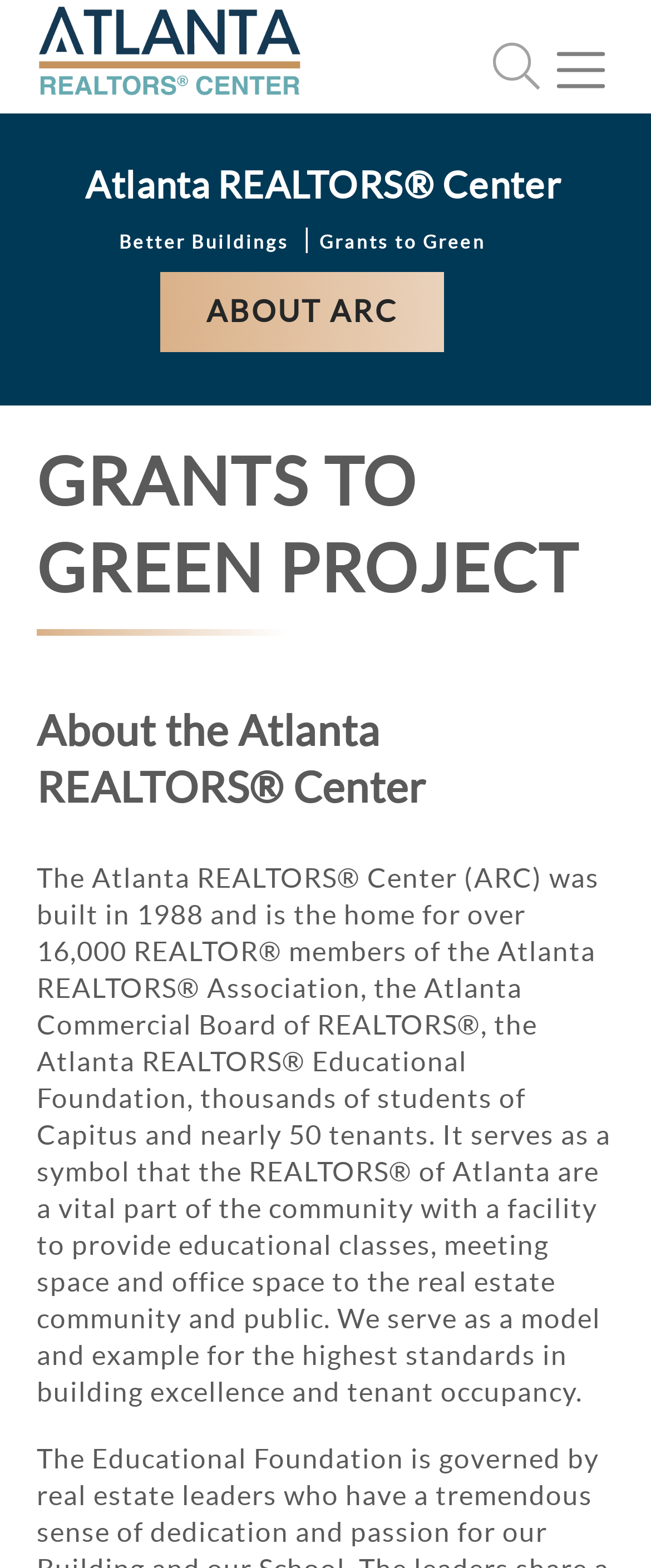Illustrate the webpage's structure and main components comprehensively.

The webpage is titled "Grants to Green" and appears to be related to the Atlanta REALTORS® Center. At the top left, there is a link to "AMAS" accompanied by an image. On the top right, there is a button to toggle navigation, which controls a navigation bar labeled "navbar-1". 

Below the navigation button, there is a heading that reads "GRANTS TO GREEN PROJECT" in a prominent font size. Underneath this heading, there are three links: "Better Buildings", "Grants to Green", and "ABOUT ARC". 

Further down, there is another heading that reads "About the Atlanta REALTORS® Center". Below this heading, there is a block of text that describes the Atlanta REALTORS® Center, its history, and its purpose. The text explains that the center was built in 1988, serves as a hub for REALTOR® members, and provides educational classes, meeting space, and office space to the real estate community and public.